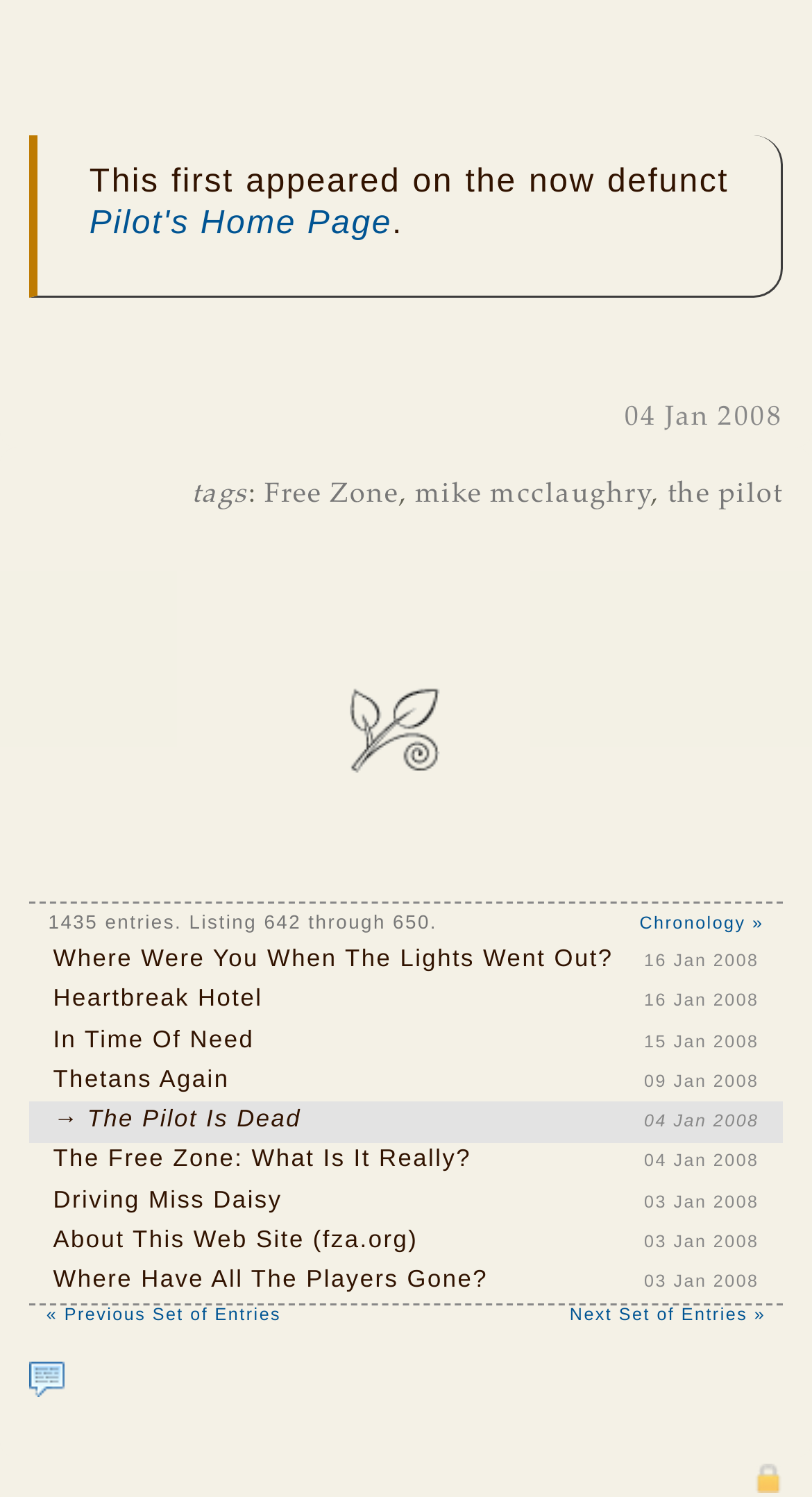Identify the bounding box coordinates of the area you need to click to perform the following instruction: "Explore Onitsuka Tiger Atwo".

None